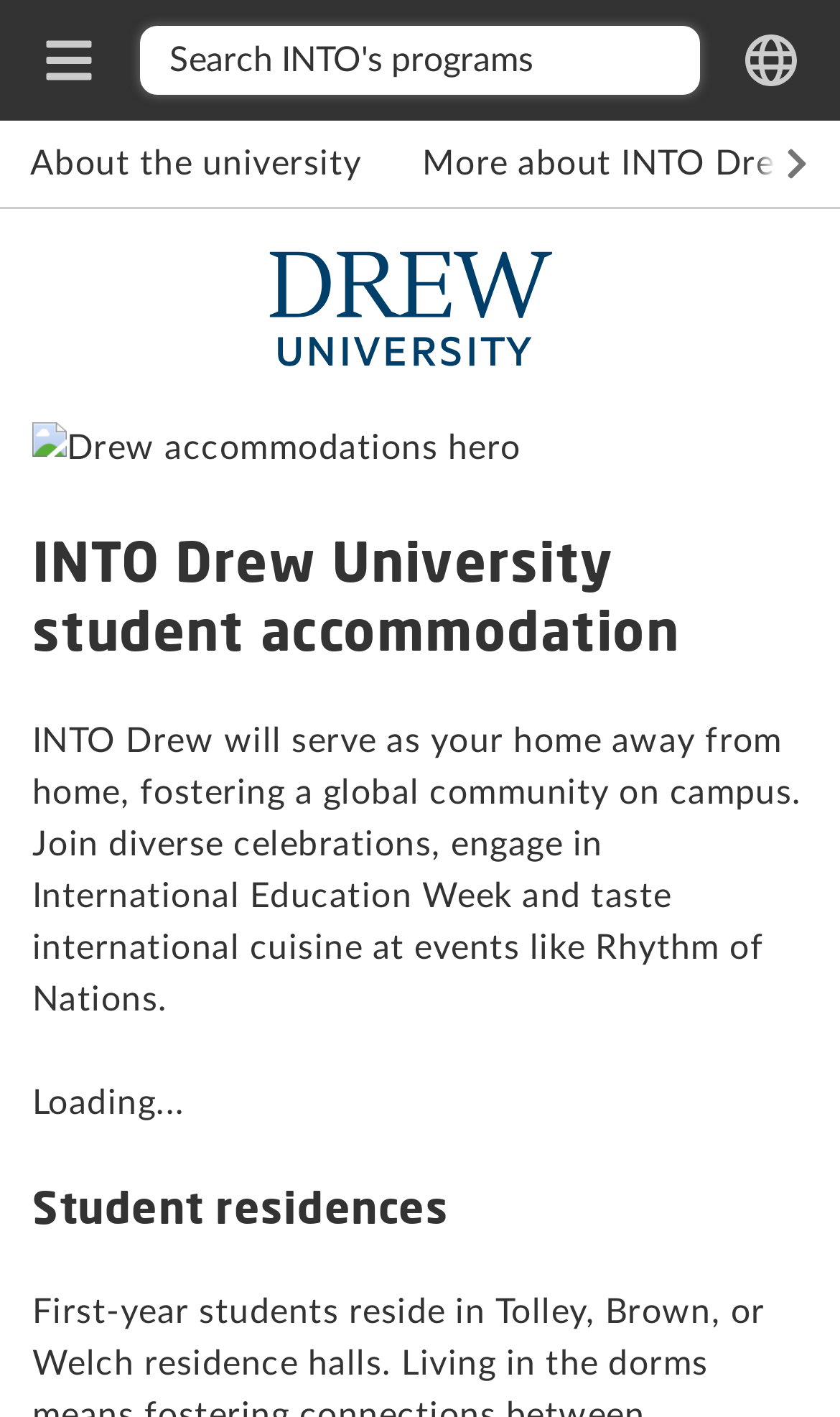Determine the bounding box coordinates of the UI element that matches the following description: "aria-label="Next page"". The coordinates should be four float numbers between 0 and 1 in the format [left, top, right, bottom].

None